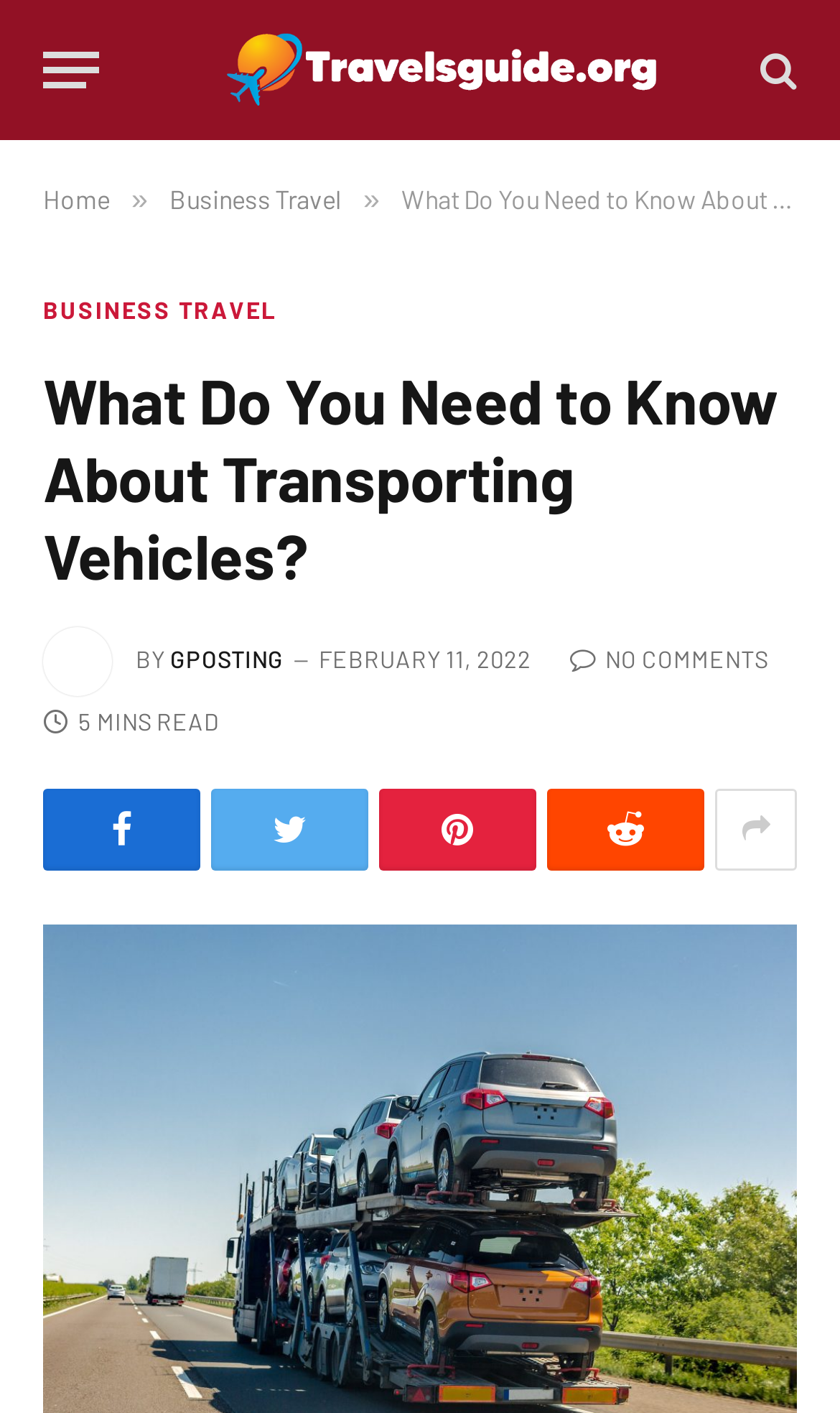Can you specify the bounding box coordinates for the region that should be clicked to fulfill this instruction: "View the author's profile".

[0.203, 0.455, 0.338, 0.475]